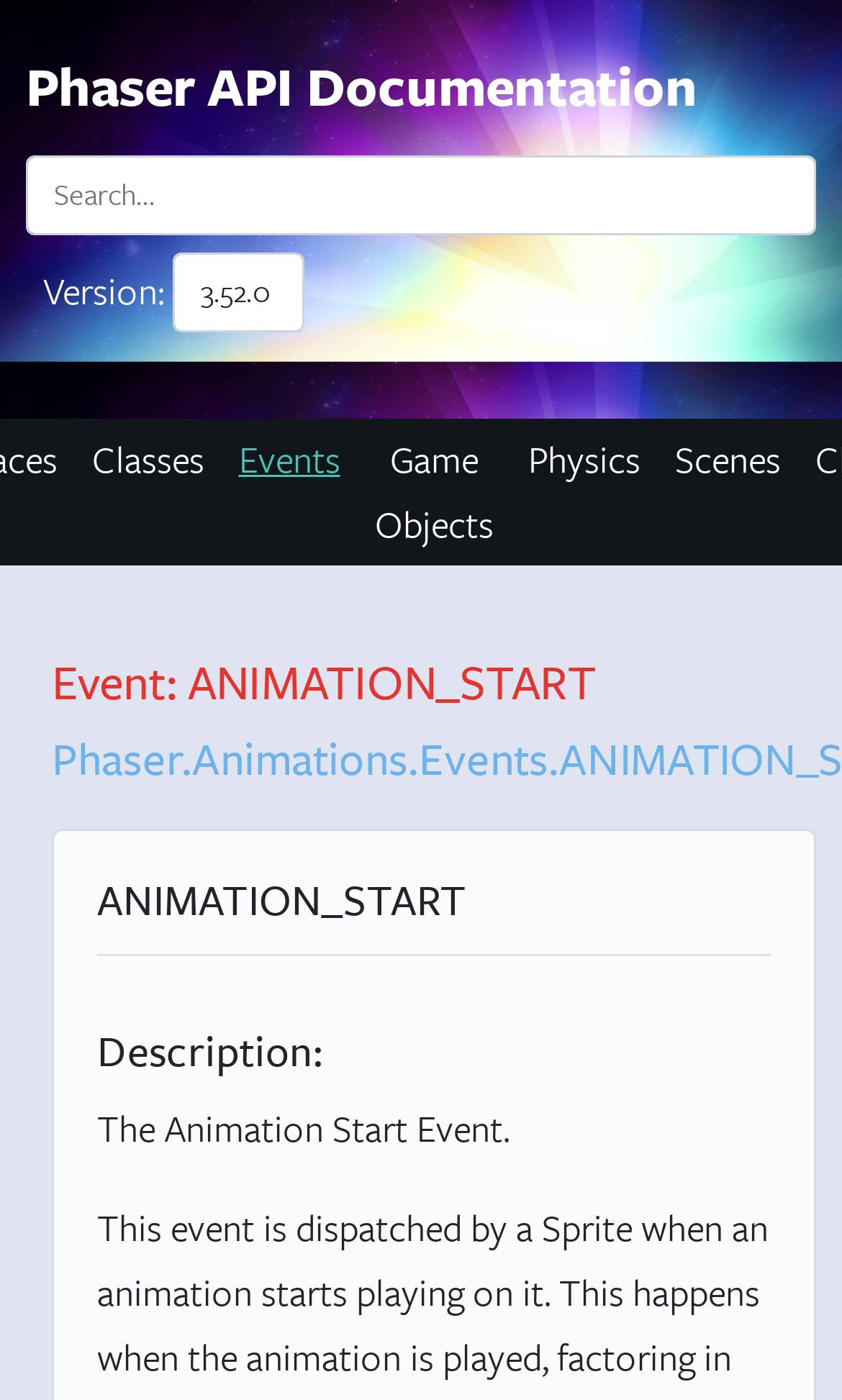What is the description of the event?
Use the screenshot to answer the question with a single word or phrase.

The Animation Start Event.